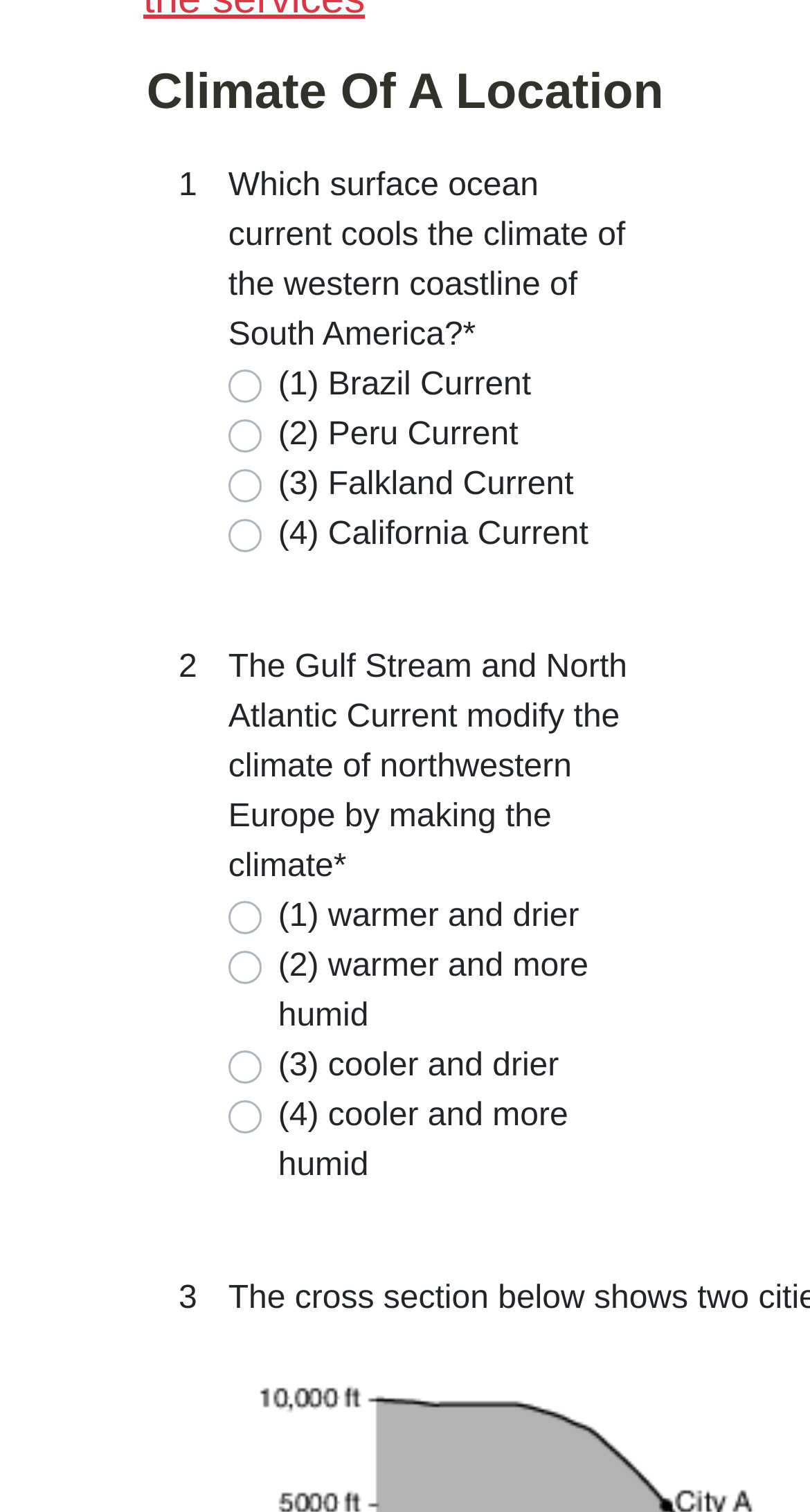From the webpage screenshot, predict the bounding box coordinates (top-left x, top-left y, bottom-right x, bottom-right y) for the UI element described here: Gravity

[0.205, 0.667, 0.362, 0.693]